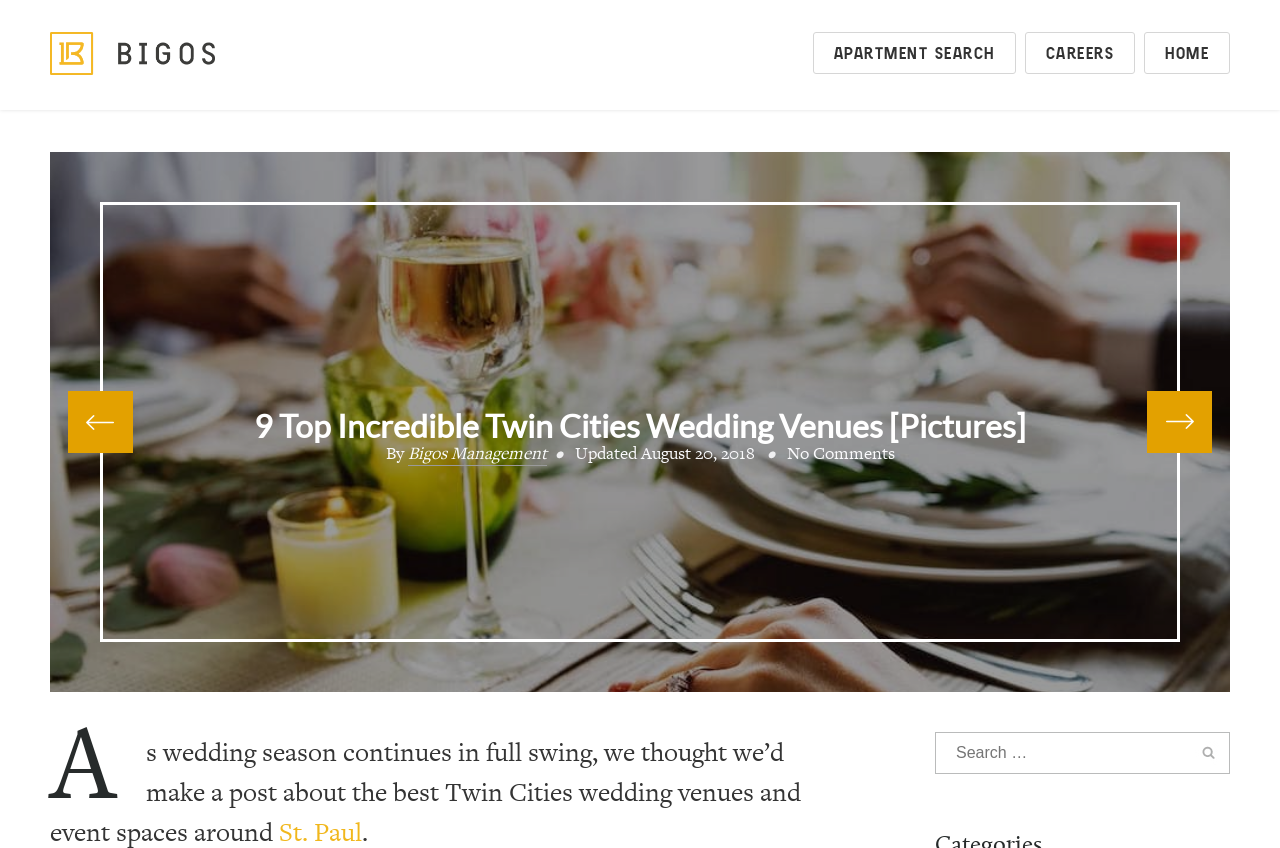Offer a detailed account of what is visible on the webpage.

This webpage is about Twin Cities wedding venues. At the top left corner, there is a logo link, accompanied by an image of the logo. To the right of the logo, there are three links: "APARTMENT SEARCH", "CAREERS", and "HOME". 

Below the top navigation bar, there is a main heading that reads "9 Top Incredible Twin Cities Wedding Venues [Pictures]". Underneath the heading, there is a byline that credits the author, "Bigos Management", with the date "August 20, 2018" and a note that says "No Comments". 

On the left side of the page, there are two links to event pages, "Let’s Go! Lowertown Events August 15th-20th" and "Let’s Go! Lowertown Events August 22nd-28th". 

At the bottom right corner, there is a search bar with a search button.